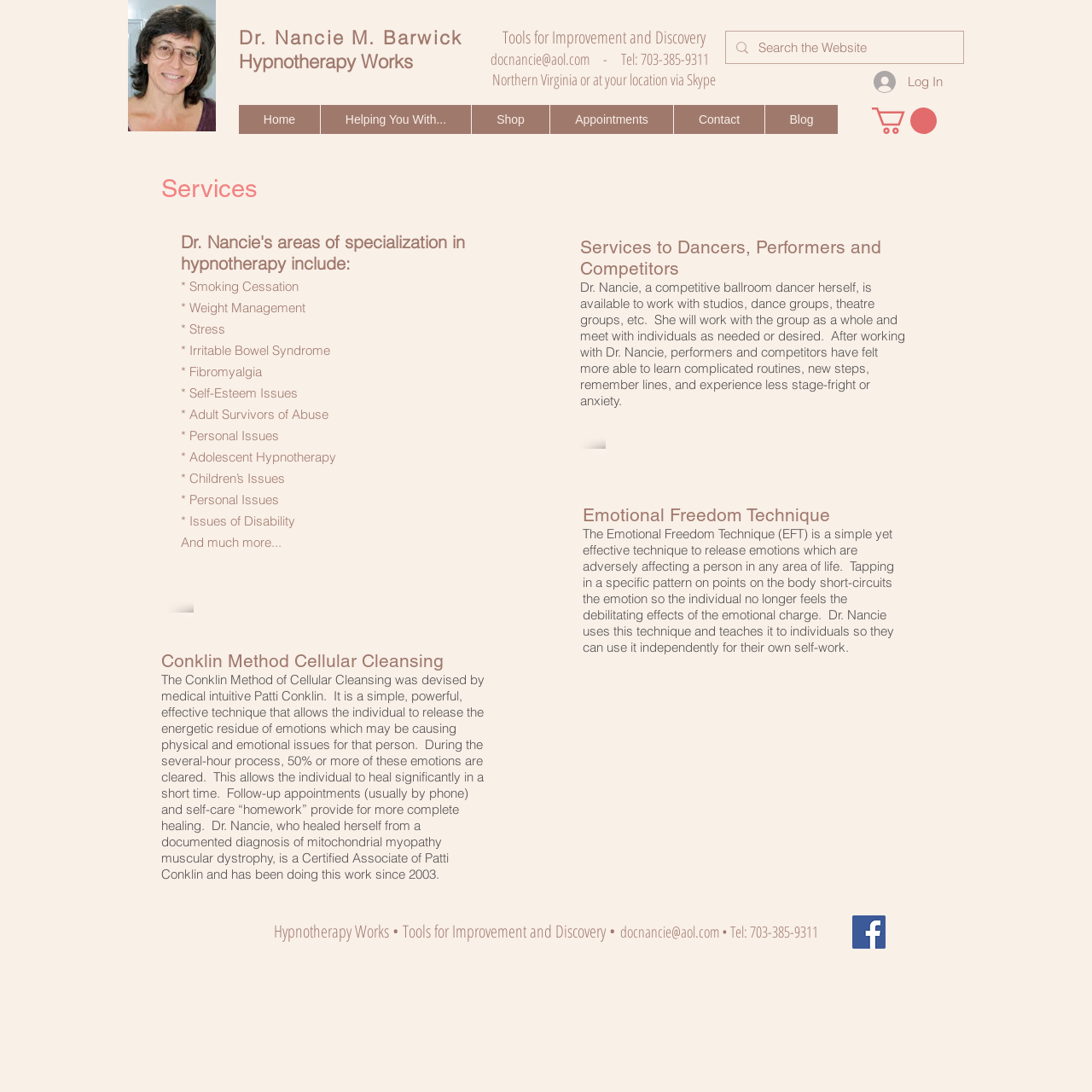Determine the bounding box coordinates of the area to click in order to meet this instruction: "Search the Website".

[0.695, 0.029, 0.849, 0.058]